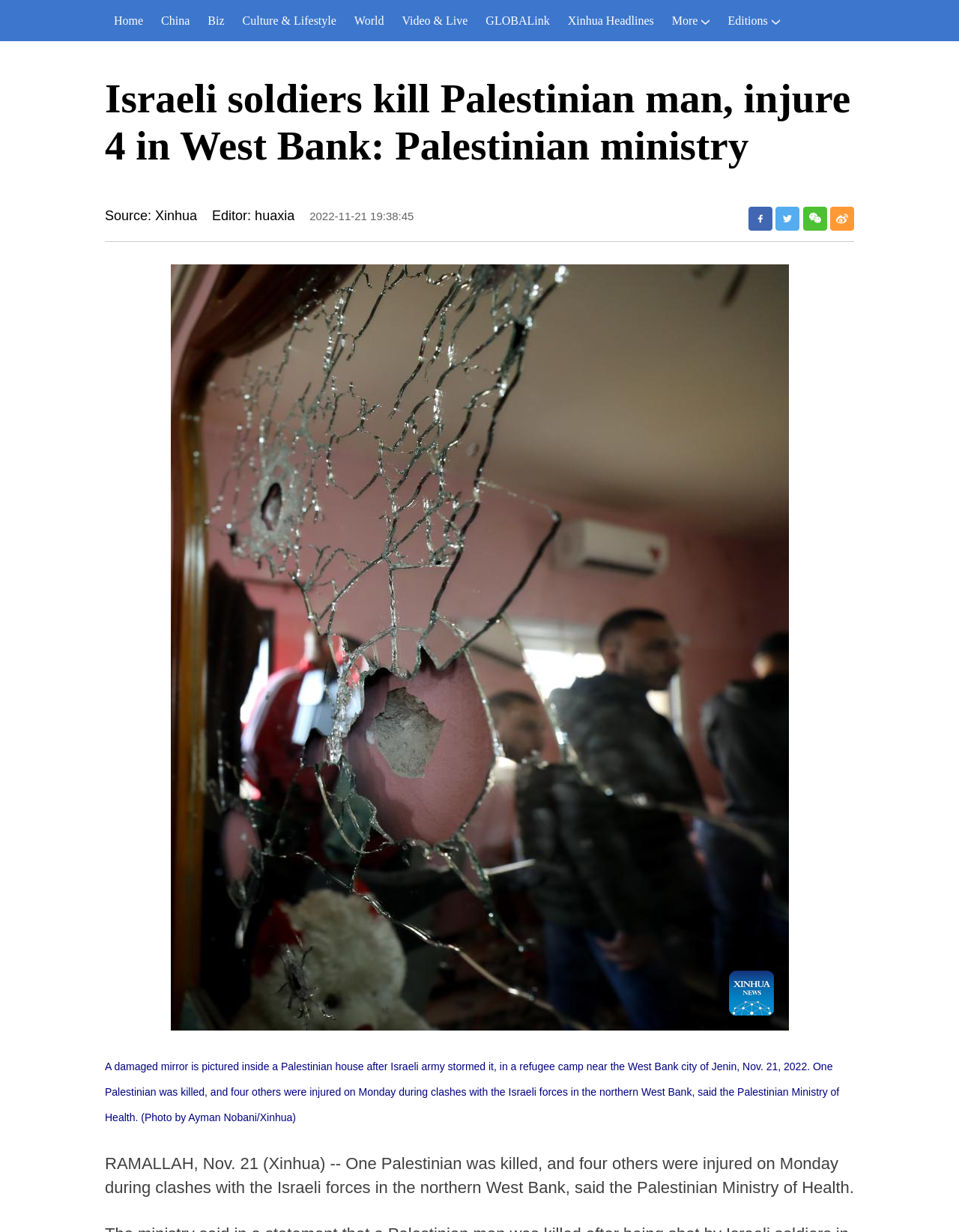What is the source of the article?
Look at the image and answer the question with a single word or phrase.

Xinhua